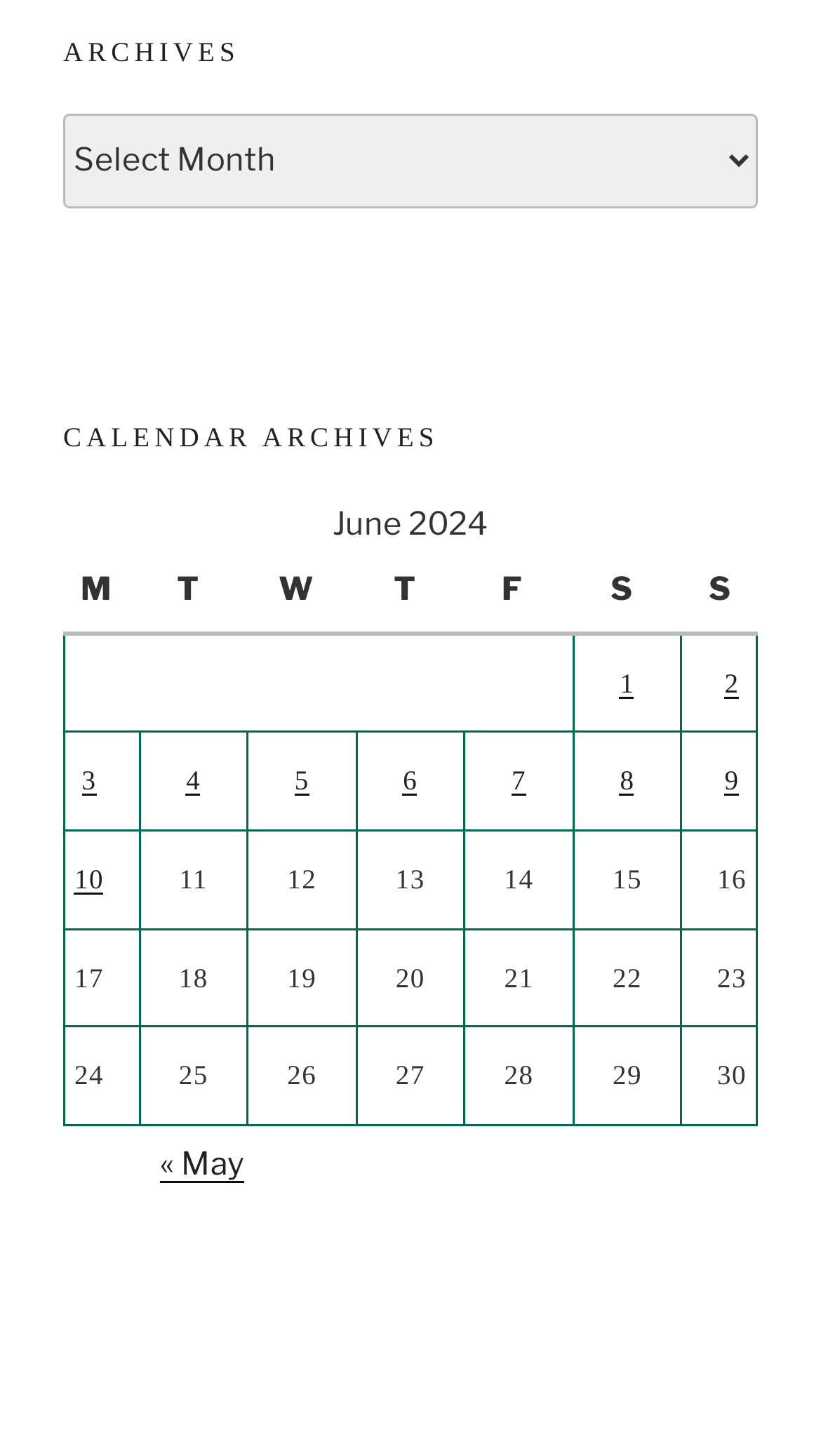Can you find the bounding box coordinates of the area I should click to execute the following instruction: "View posts published on June 10, 2024"?

[0.091, 0.593, 0.126, 0.615]